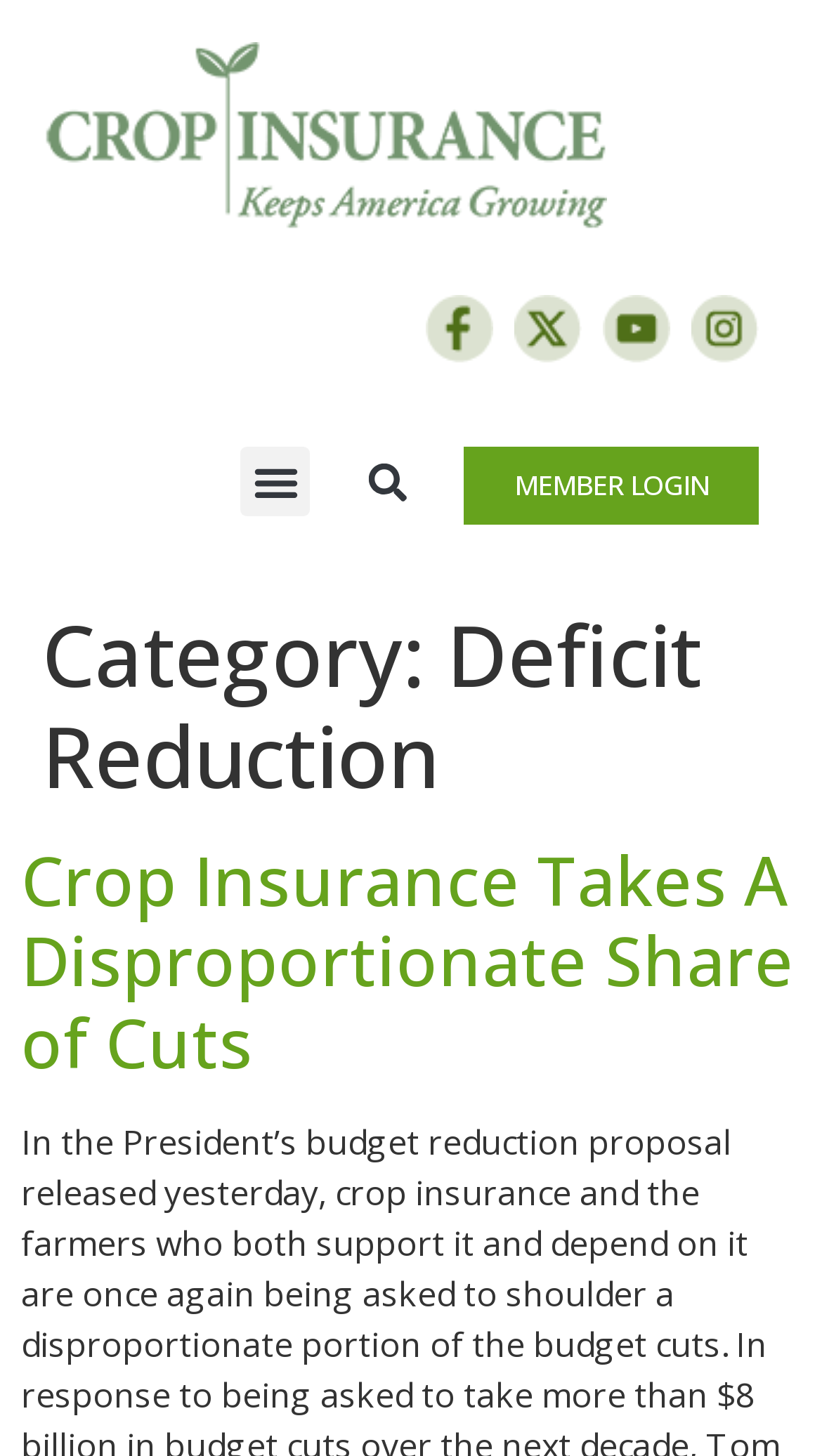What is the text of the first heading on the page?
Provide a short answer using one word or a brief phrase based on the image.

Category: Deficit Reduction